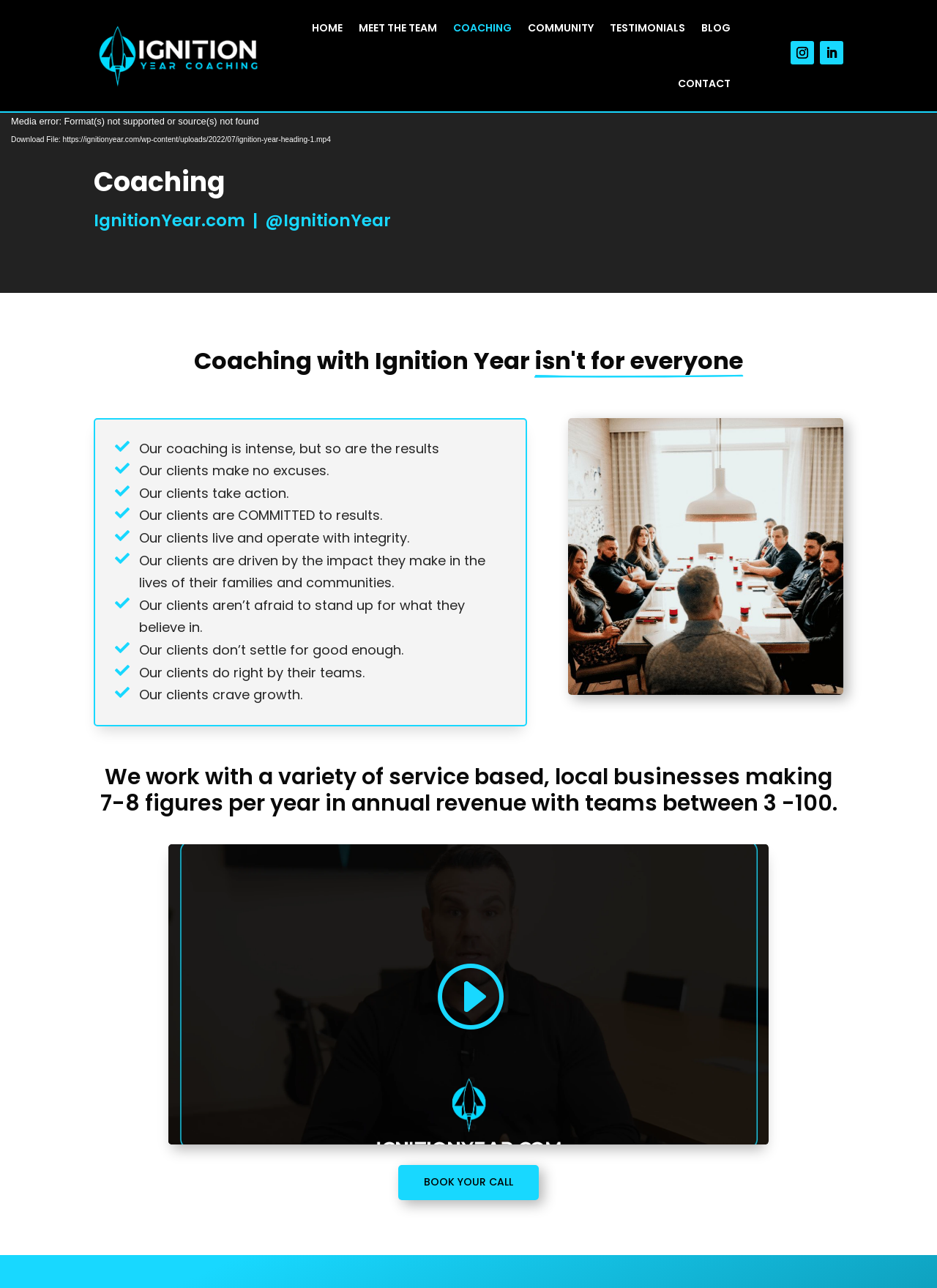Identify the bounding box coordinates of the element to click to follow this instruction: 'Click on 'Dental CE Academy''. Ensure the coordinates are four float values between 0 and 1, provided as [left, top, right, bottom].

None